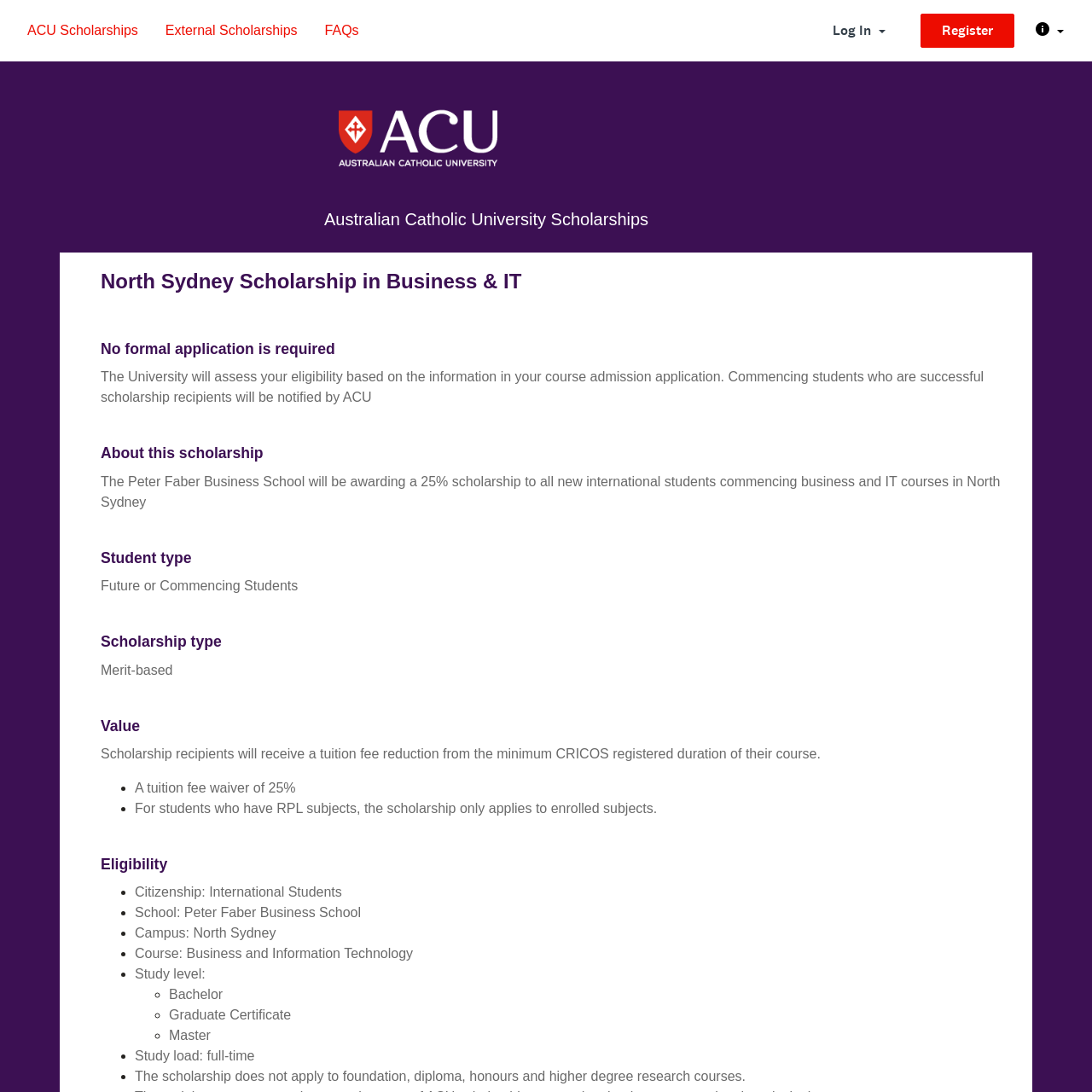What type of scholarship is this?
Please interpret the details in the image and answer the question thoroughly.

This question can be answered by looking at the 'Scholarship type' section, which states that the scholarship is 'Merit-based'.